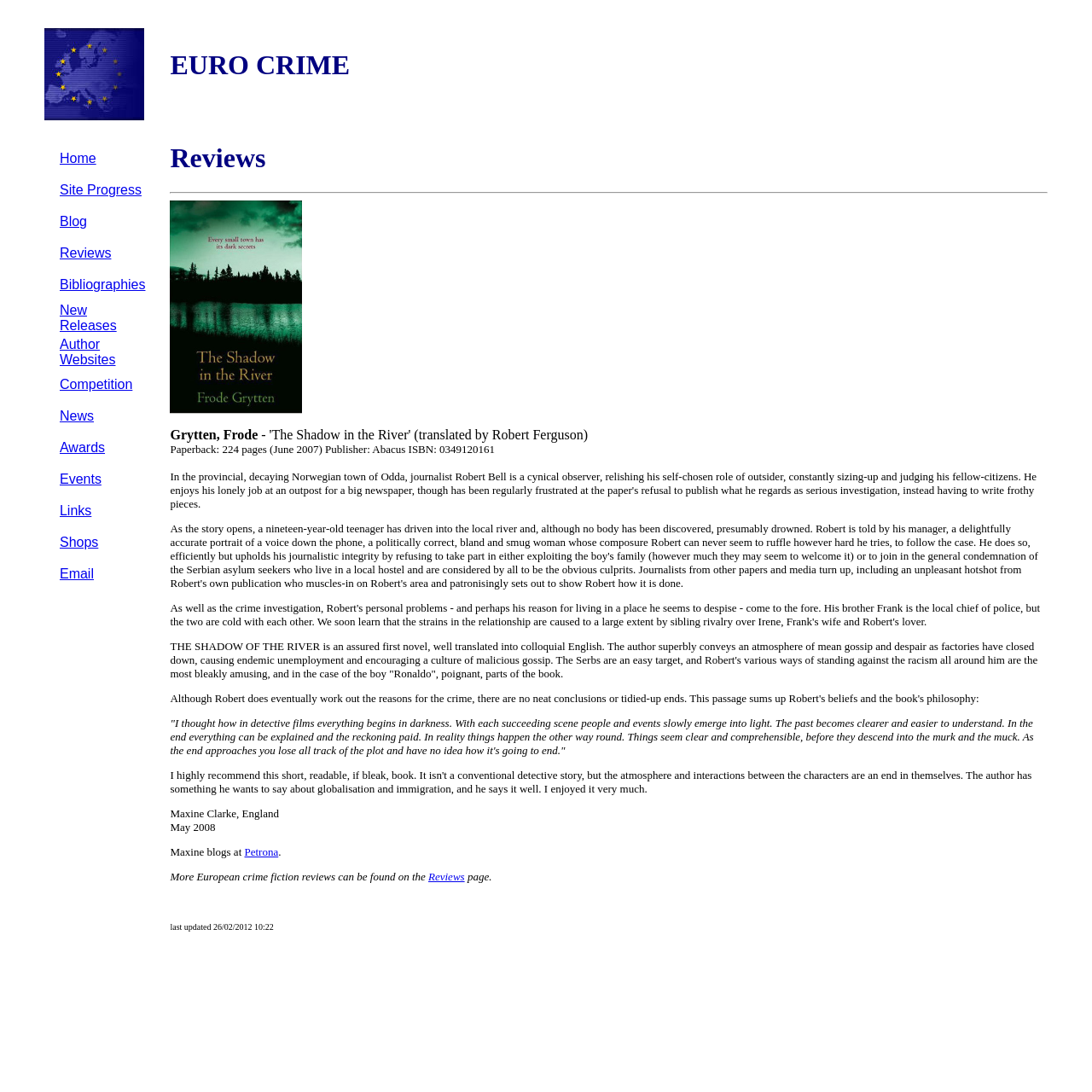Utilize the details in the image to give a detailed response to the question: What is the website where Maxine Clarke blogs?

The answer can be found in the text 'Maxine blogs at Petrona...' which indicates that Maxine Clarke blogs at Petrona.